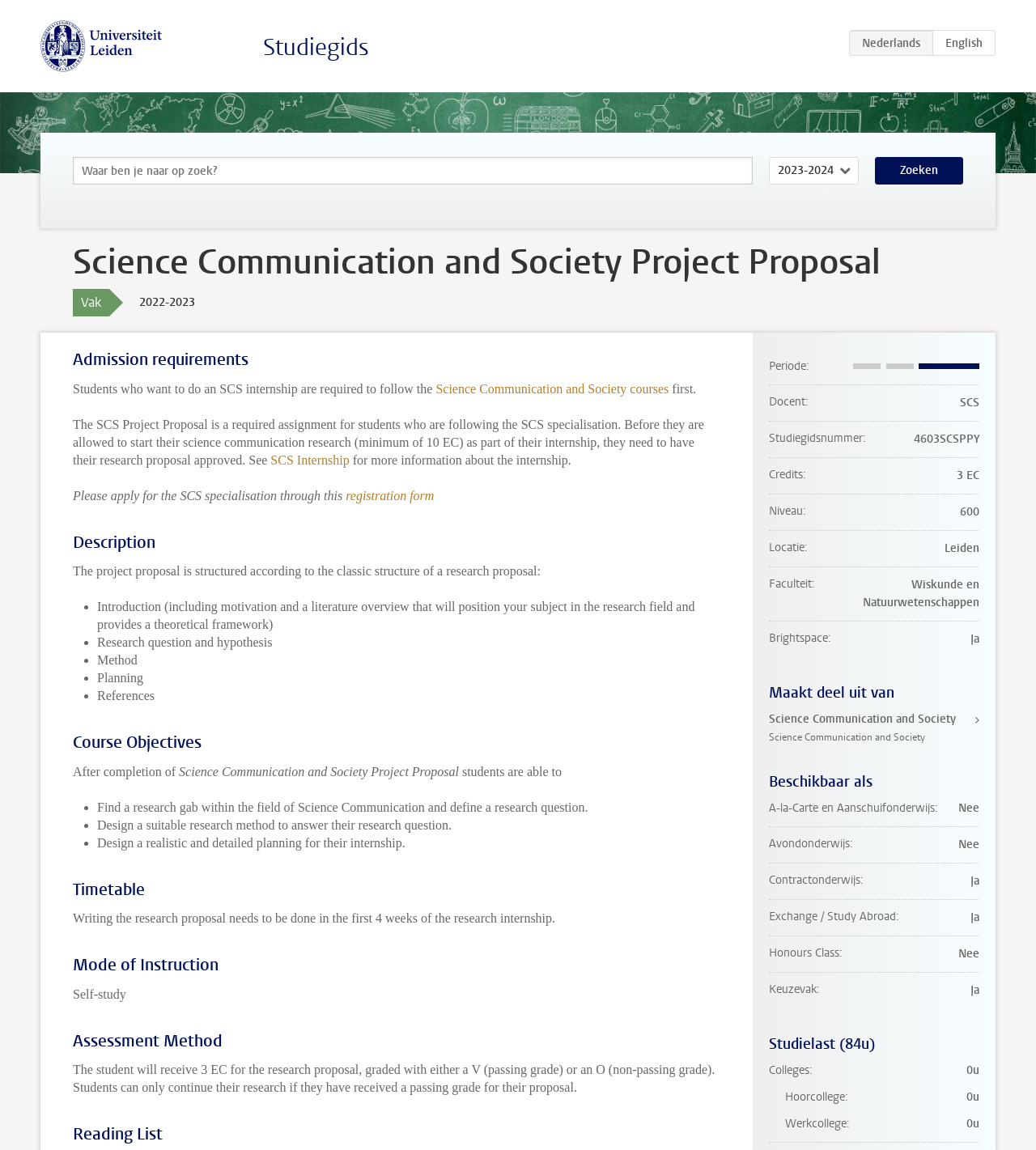Based on the element description alt="Universiteit Leiden", identify the bounding box of the UI element in the given webpage screenshot. The coordinates should be in the format (top-left x, top-left y, bottom-right x, bottom-right y) and must be between 0 and 1.

[0.039, 0.033, 0.157, 0.045]